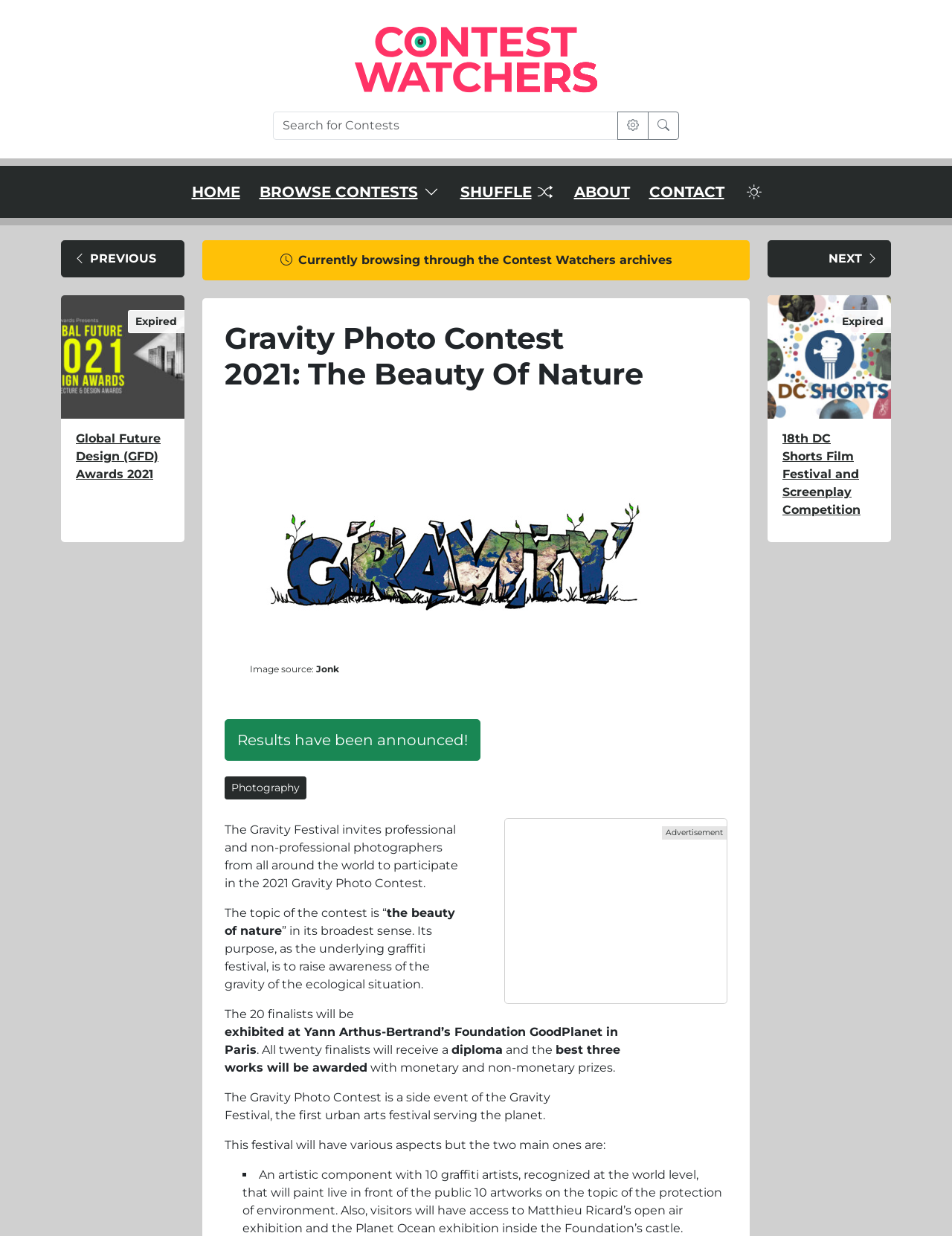What is the purpose of the festival?
Provide a detailed answer to the question, using the image to inform your response.

I found the answer by reading the text 'Its purpose, as the underlying graffiti festival, is to raise awareness of the gravity of the ecological situation.' which explains the purpose of the festival.